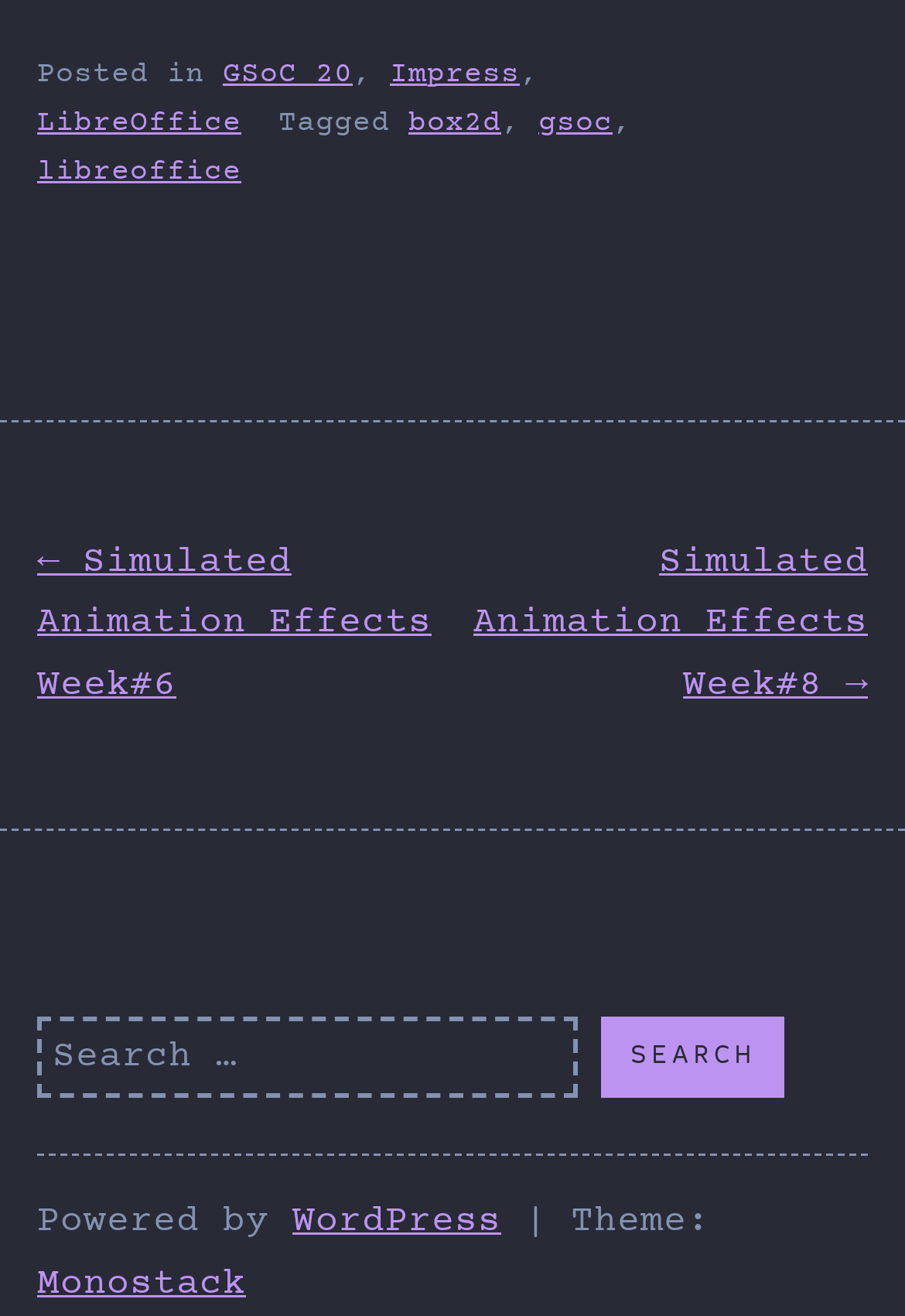Please provide a comprehensive answer to the question based on the screenshot: What is the platform that powers the website?

I found the static text 'Powered by' at the bottom of the page, and next to it is the link 'WordPress', which is the platform that powers the website.